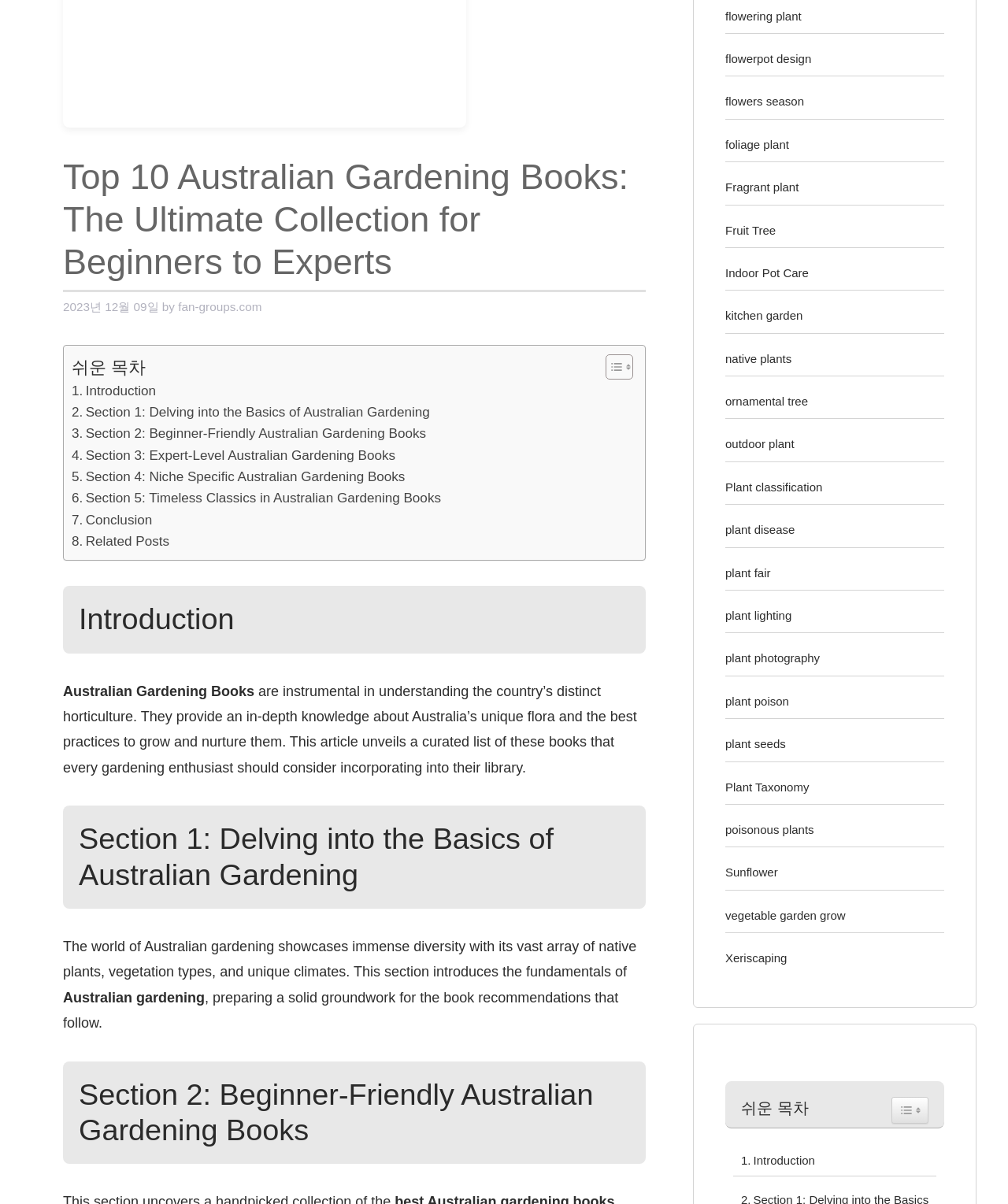Give the bounding box coordinates for this UI element: "Sunflower". The coordinates should be four float numbers between 0 and 1, arranged as [left, top, right, bottom].

[0.72, 0.719, 0.772, 0.73]